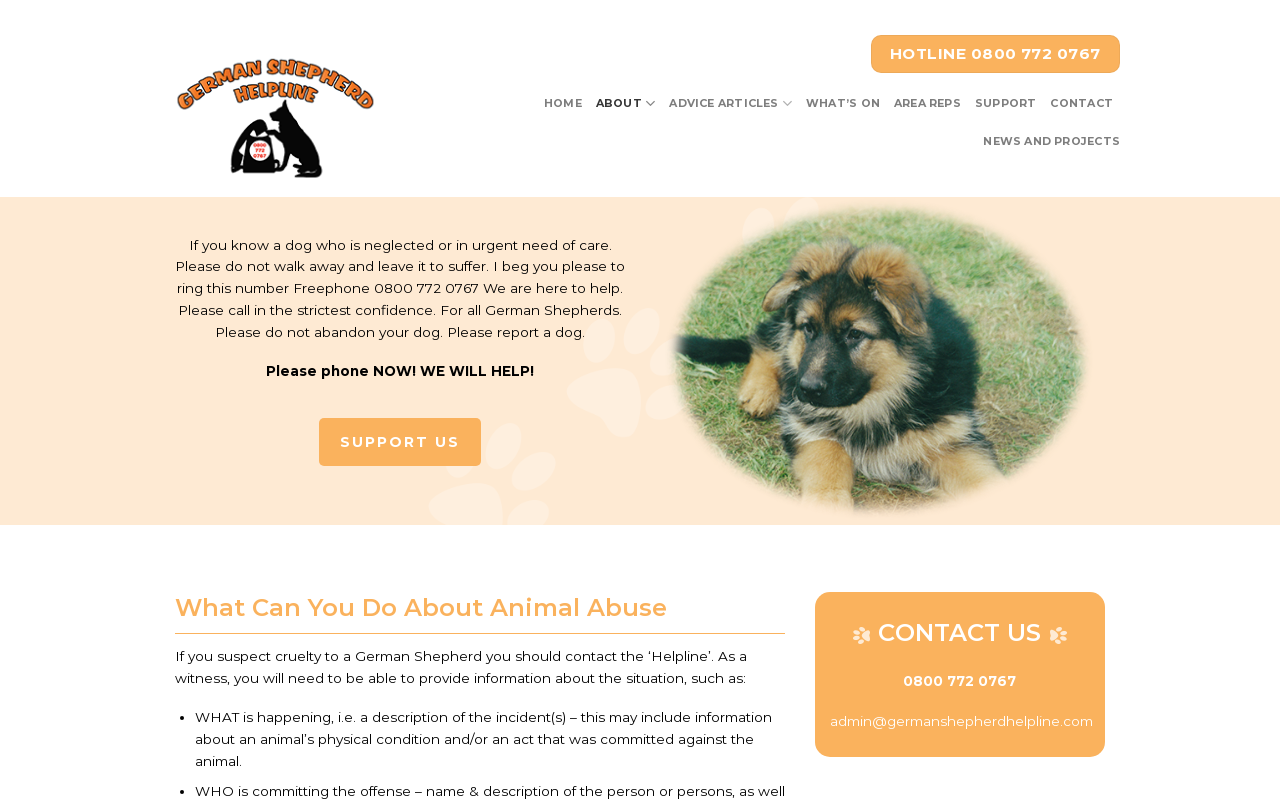Kindly provide the bounding box coordinates of the section you need to click on to fulfill the given instruction: "Contact the helpline".

[0.706, 0.84, 0.794, 0.859]